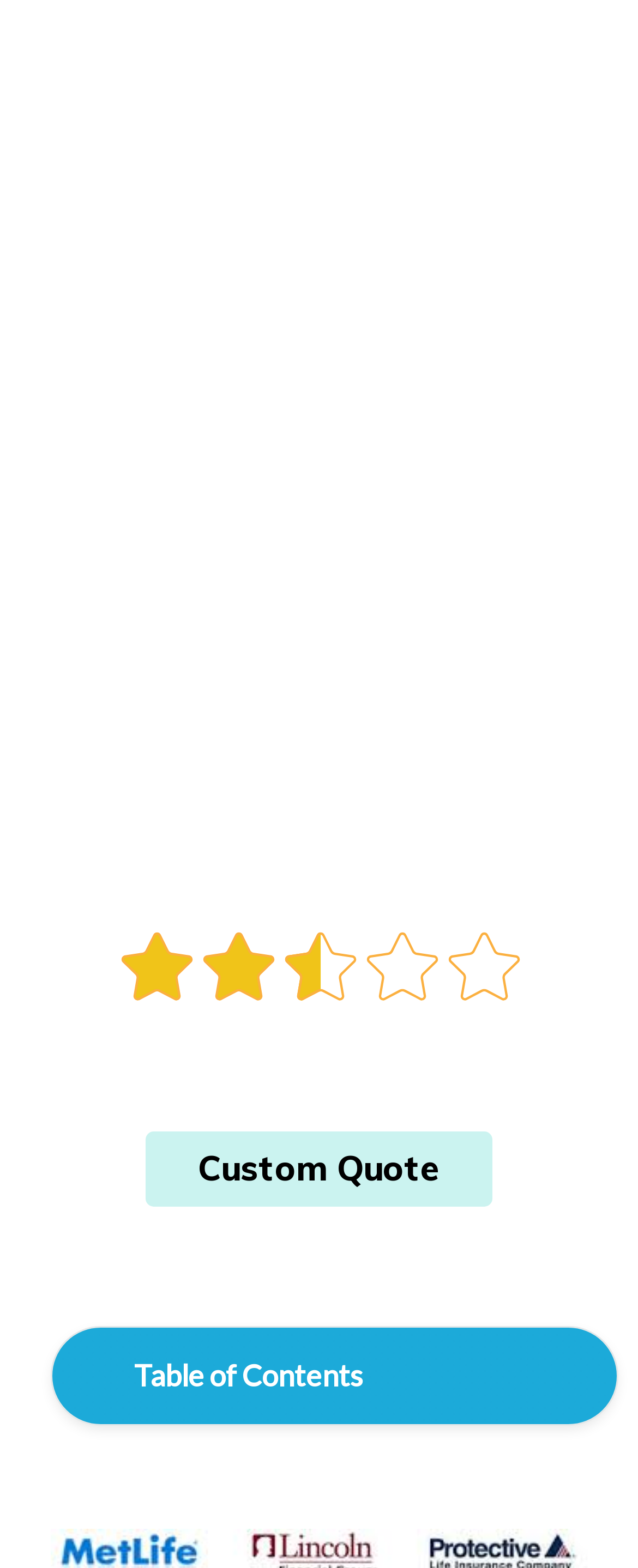Create an elaborate caption that covers all aspects of the webpage.

This webpage is a guide to life insurance for individuals with Addison's disease. At the top, there is a heading that reads "Life Insurance Approval With Addison's Disease". Below this heading, the author's name, "James Tobin, CFP", is displayed, accompanied by a registered trademark symbol. 

Further down, there is a section titled "Critical Takeaways" with a small image to its left. This section appears to highlight key points, including "Rate Impact Significant", "Pricing Based on Severity", and "Standard Rates Possible, Table Ratings Likely", each with a small image to its left. 

To the right of these sections, there is a table with five images arranged horizontally. Below this table, there is a horizontal separator line. 

The webpage then displays a section titled "Bequest Mutual Difficulty Rating". Below this, there is a table with a link to "Custom Quote". 

At the bottom of the page, there is a heading titled "Table of Contents".